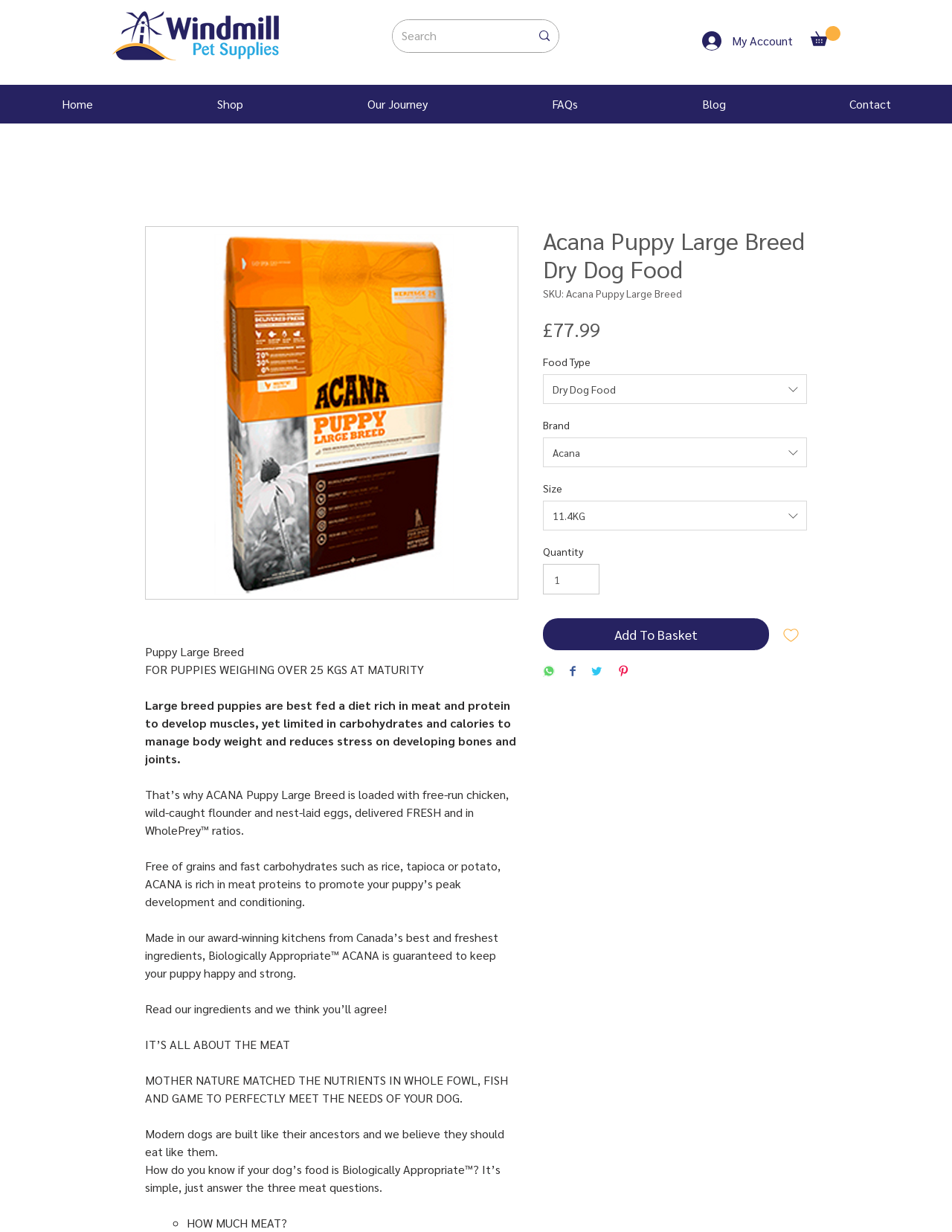Based on the image, give a detailed response to the question: How much does the dog food cost?

I found the answer by looking at the product information section, where it displays the price of the dog food.